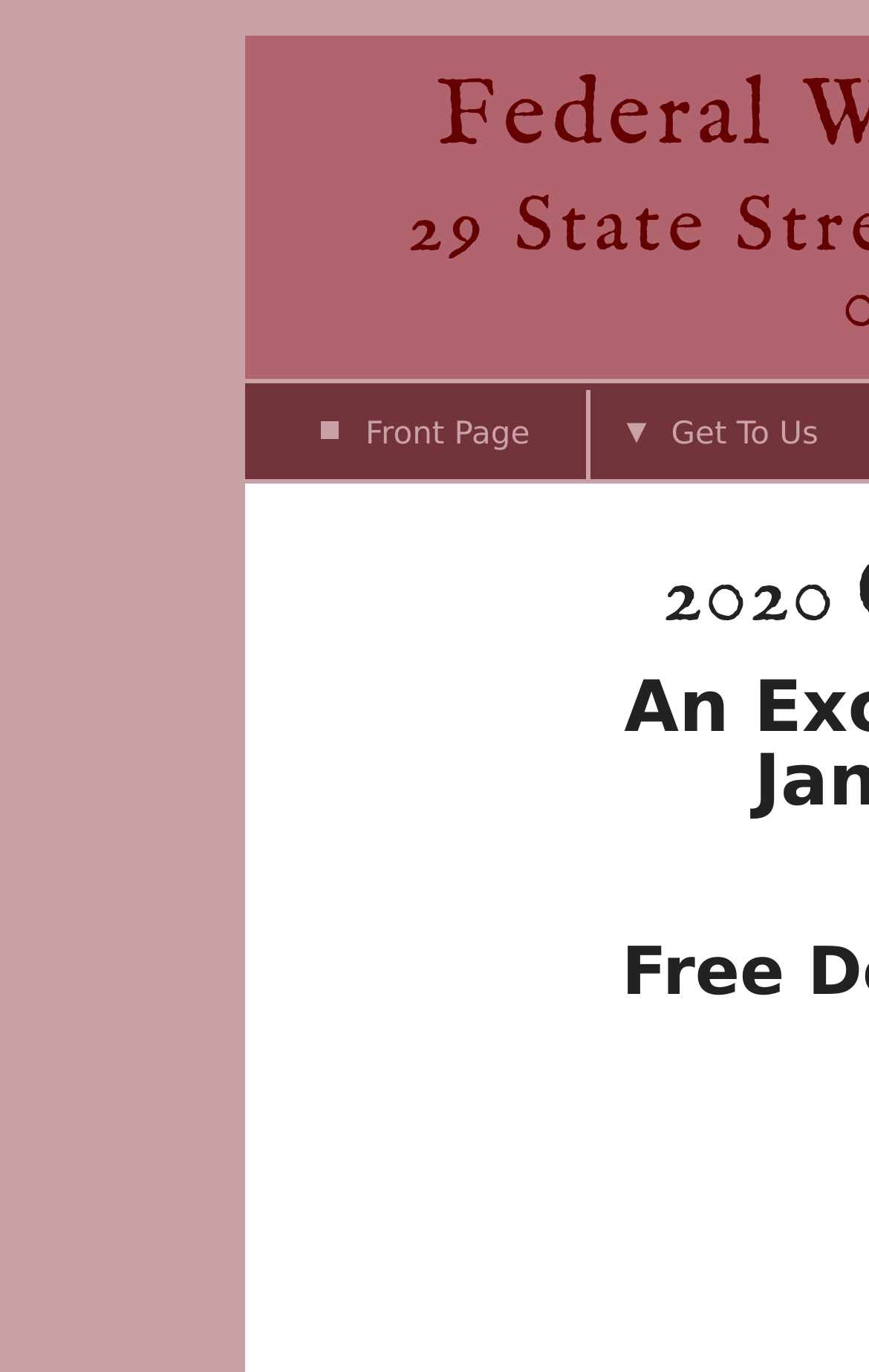Provide the bounding box coordinates of the UI element this sentence describes: "Microsoft Edge cookies information".

None